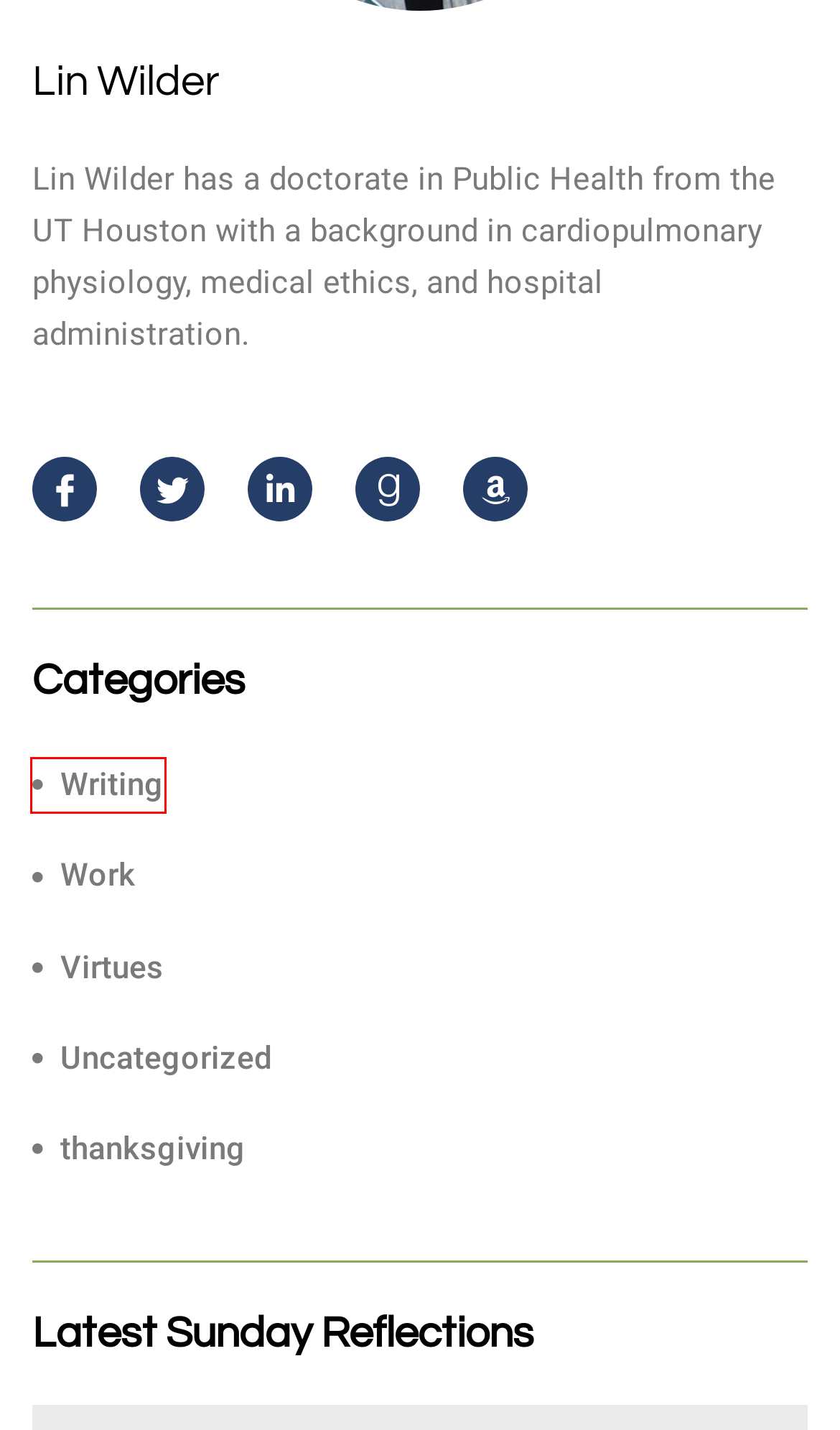You are presented with a screenshot of a webpage containing a red bounding box around a particular UI element. Select the best webpage description that matches the new webpage after clicking the element within the bounding box. Here are the candidates:
A. Uncategorized Archives - Lin Weeks Wilder
B. Stir Into Flame - Lin Weeks Wilder
C. Welcome To Anne Rice.com!
D. thanksgiving Archives - Lin Weeks Wilder
E. Work Archives - Lin Weeks Wilder
F. Writing Archives - Lin Weeks Wilder
G. Memorial Day and Covenants: Good and Evil - Lin Weeks Wilder
H. Virtues Archives - Lin Weeks Wilder

F